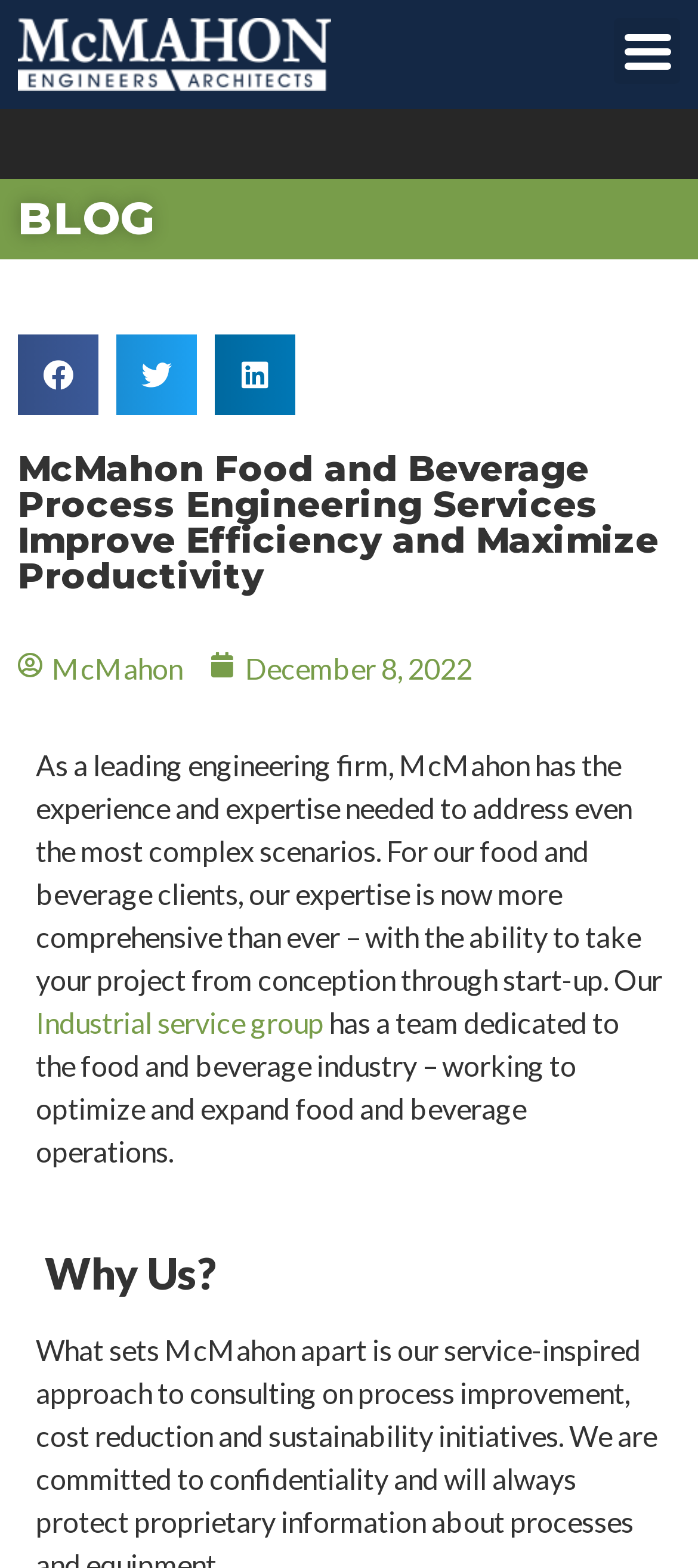What is the scope of McMahon's project involvement? Using the information from the screenshot, answer with a single word or phrase.

From conception to start-up